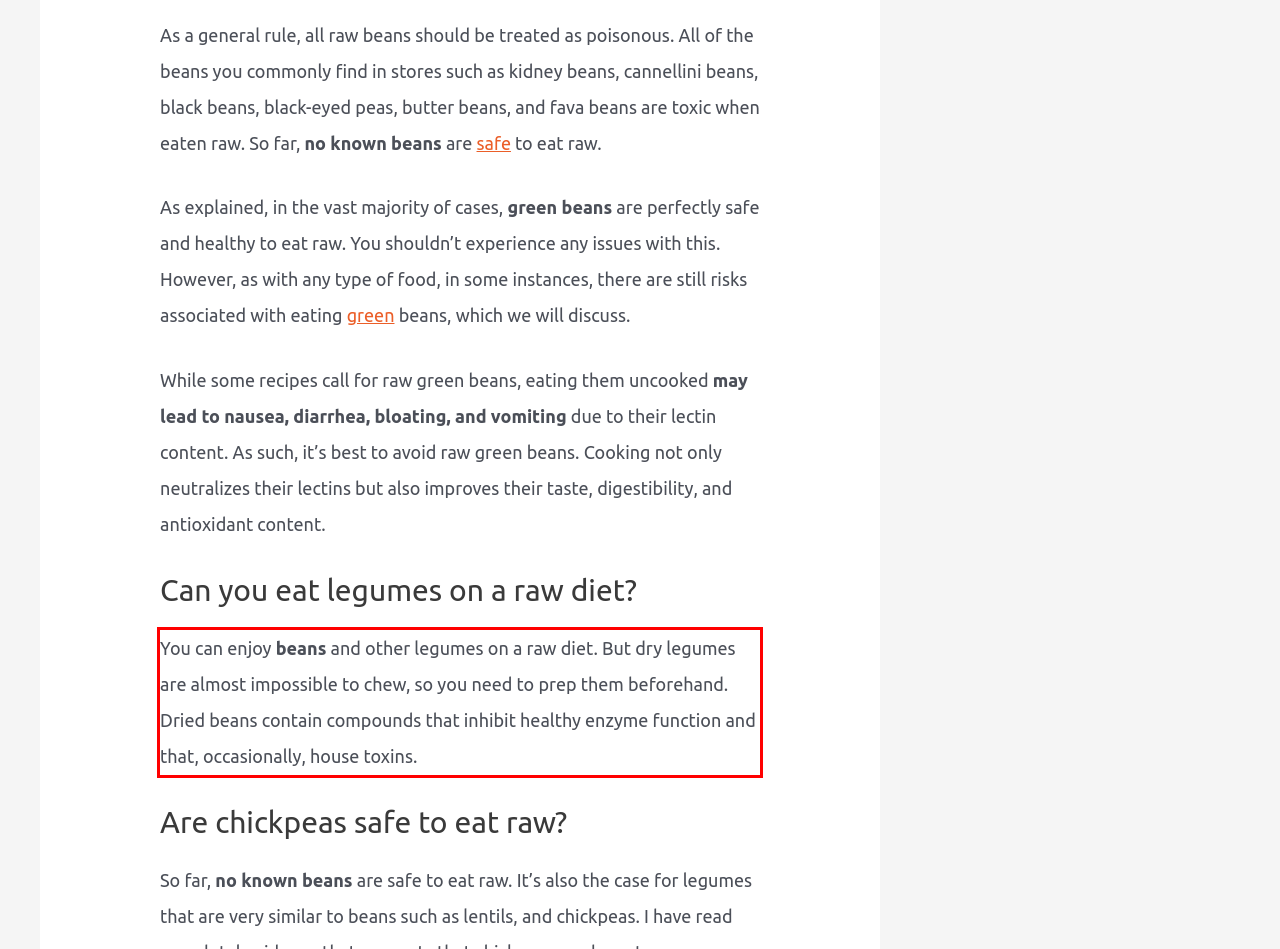Given a screenshot of a webpage containing a red bounding box, perform OCR on the text within this red bounding box and provide the text content.

You can enjoy beans and other legumes on a raw diet. But dry legumes are almost impossible to chew, so you need to prep them beforehand. Dried beans contain compounds that inhibit healthy enzyme function and that, occasionally, house toxins.